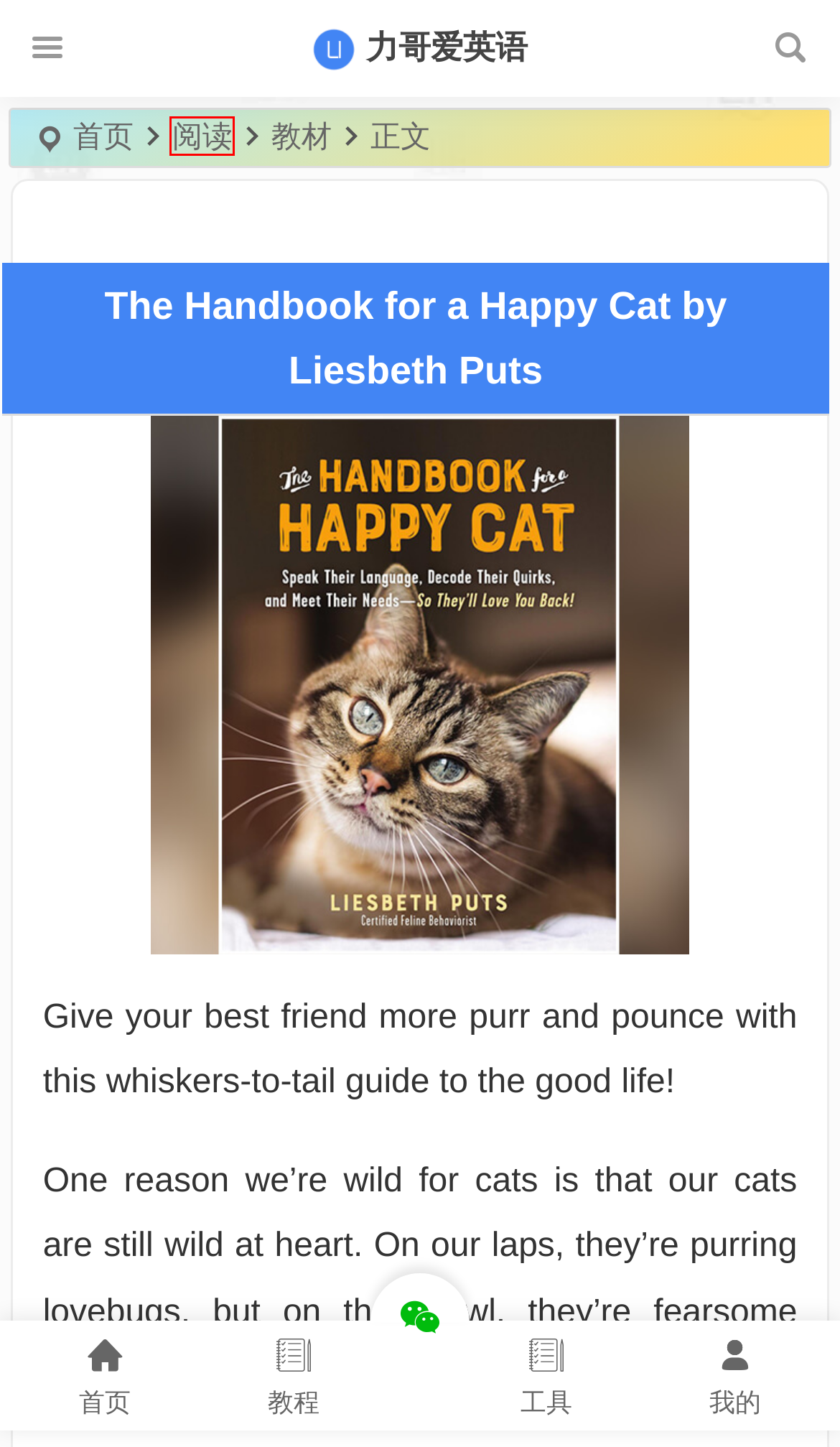A screenshot of a webpage is given with a red bounding box around a UI element. Choose the description that best matches the new webpage shown after clicking the element within the red bounding box. Here are the candidates:
A. 实用工具 | 力哥爱英语
B. 英语词汇 | 英语精进系列：词汇、拼写与表达的艺术 | 力哥爱英语
C. 阅读 | 力哥爱英语
D. 学习方法 | 力哥爱英语
E. 力哥爱英语 | 只分享有价值的英语学习资源
F. 教材 | 力哥爱英语
G. The Year in Tech 2022 by Harvard Business Review mobi epub azw3 pdf 英文电子书下载 | 力哥爱英语
H. 504 Absolutely Essential Words by Murray Bromberg mobi epub azw3 pdf 英文电子书下载 | 力哥爱英语

C